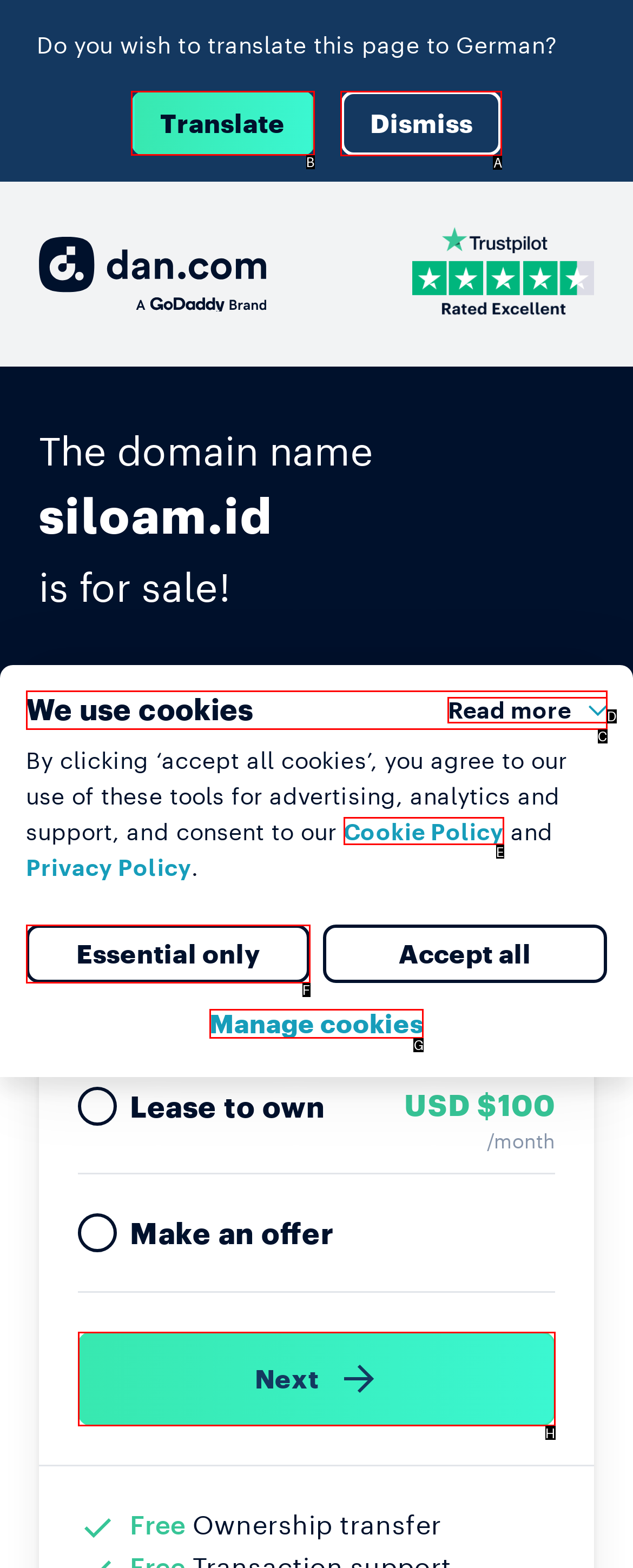Decide which UI element to click to accomplish the task: Translate the page to German
Respond with the corresponding option letter.

B